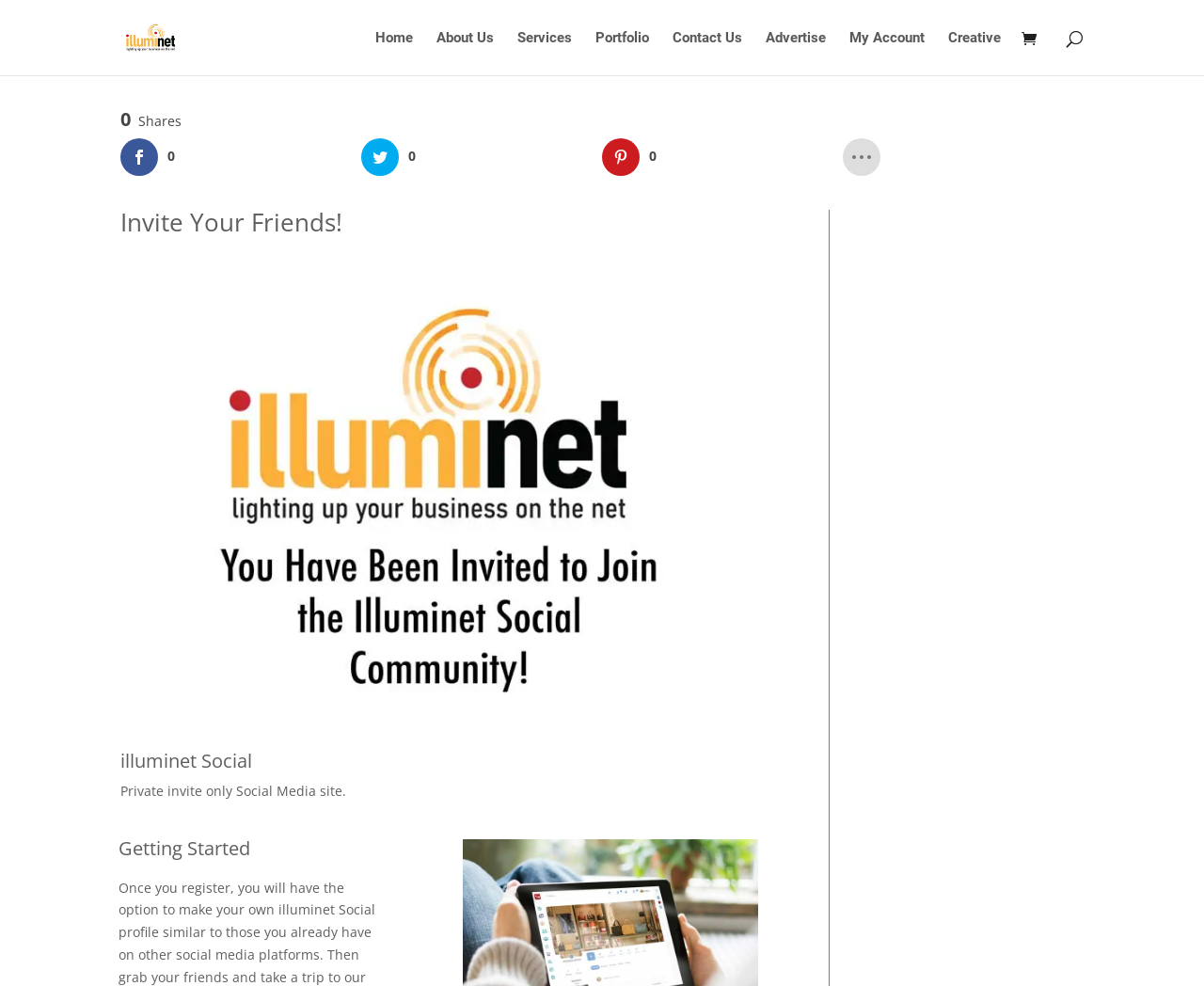Please identify the bounding box coordinates of where to click in order to follow the instruction: "go to home page".

[0.312, 0.031, 0.343, 0.076]